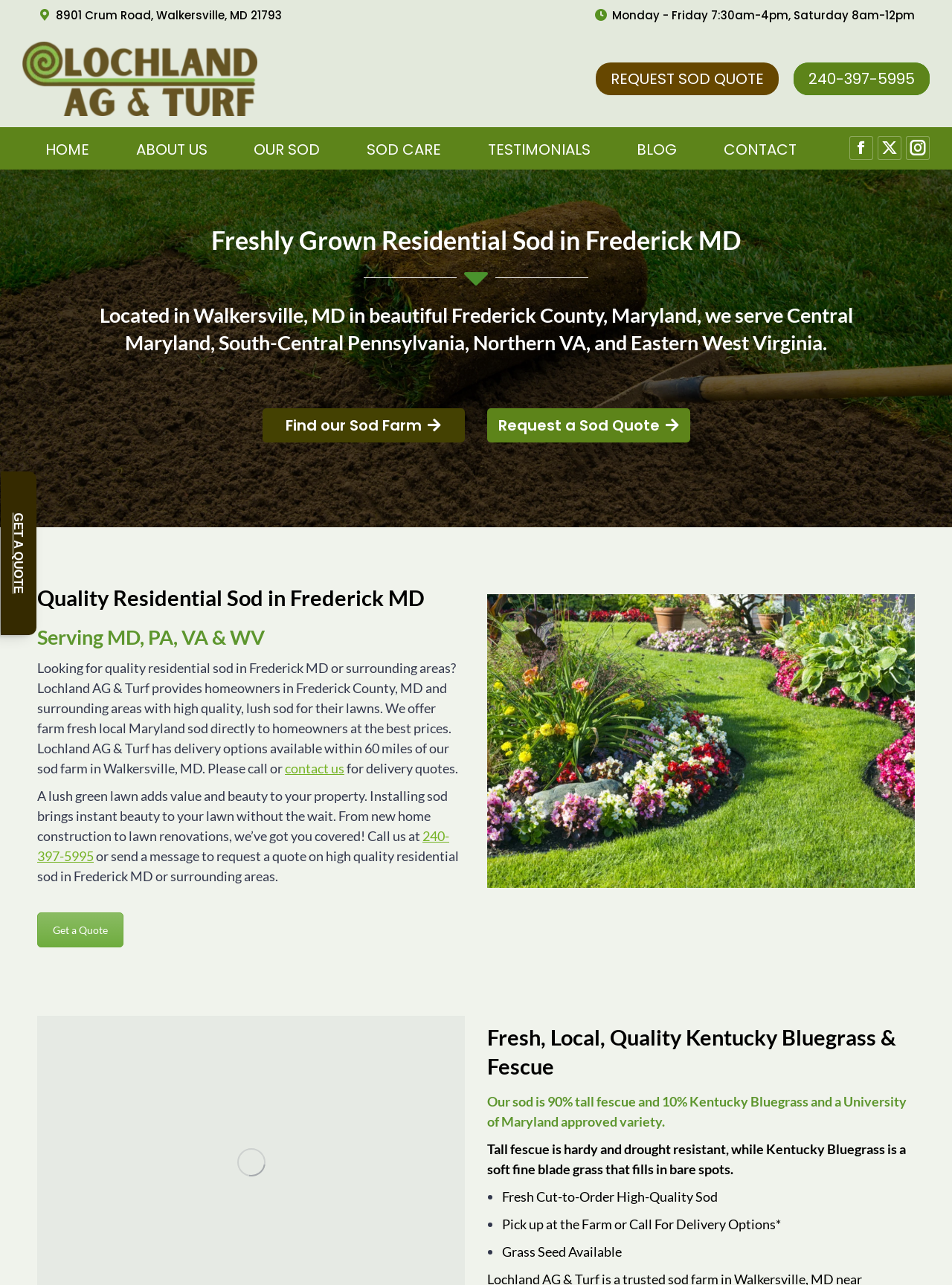Please specify the bounding box coordinates of the region to click in order to perform the following instruction: "Click the 'REQUEST SOD QUOTE' link".

[0.626, 0.049, 0.818, 0.074]